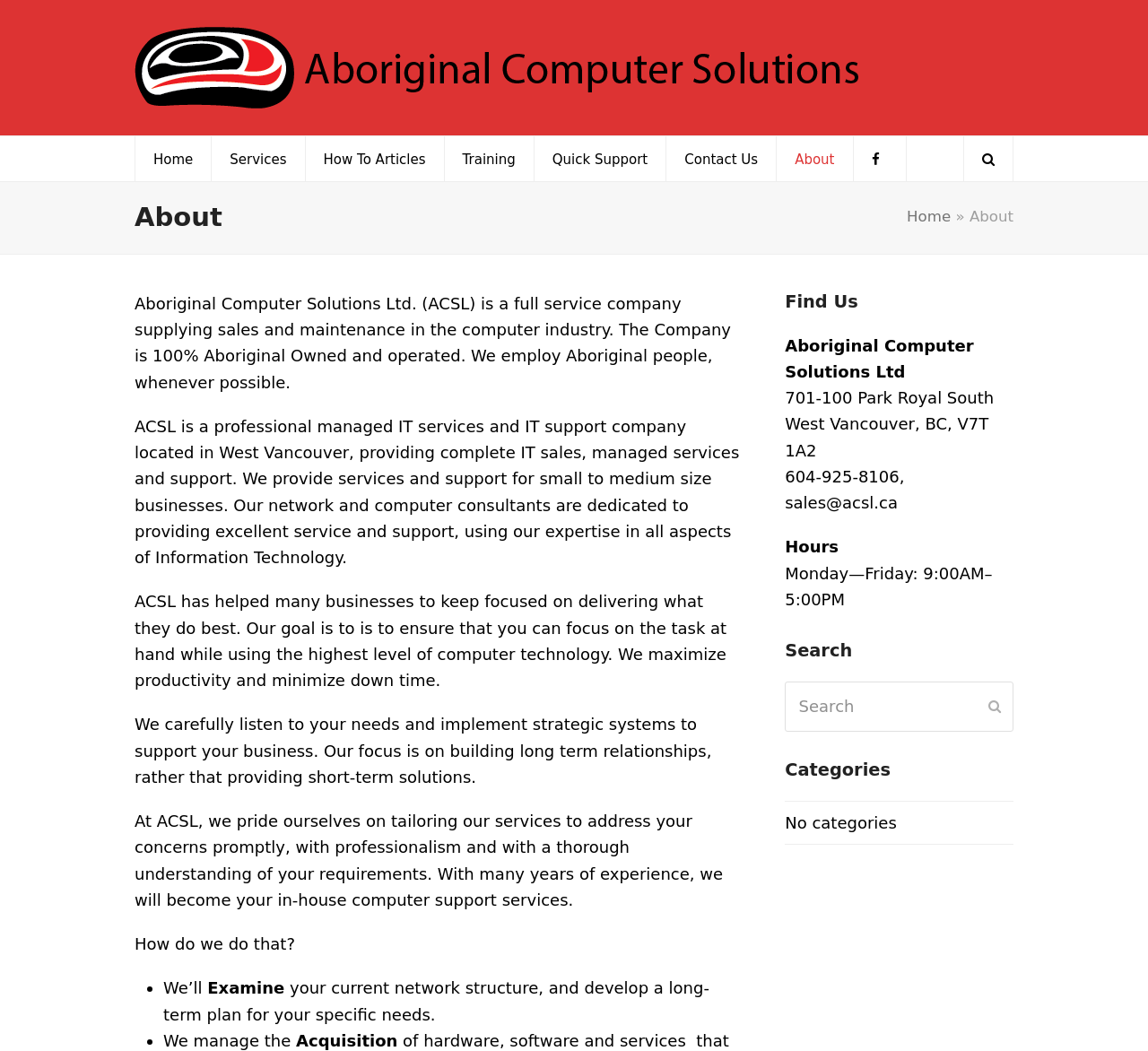Could you determine the bounding box coordinates of the clickable element to complete the instruction: "Contact us"? Provide the coordinates as four float numbers between 0 and 1, i.e., [left, top, right, bottom].

None